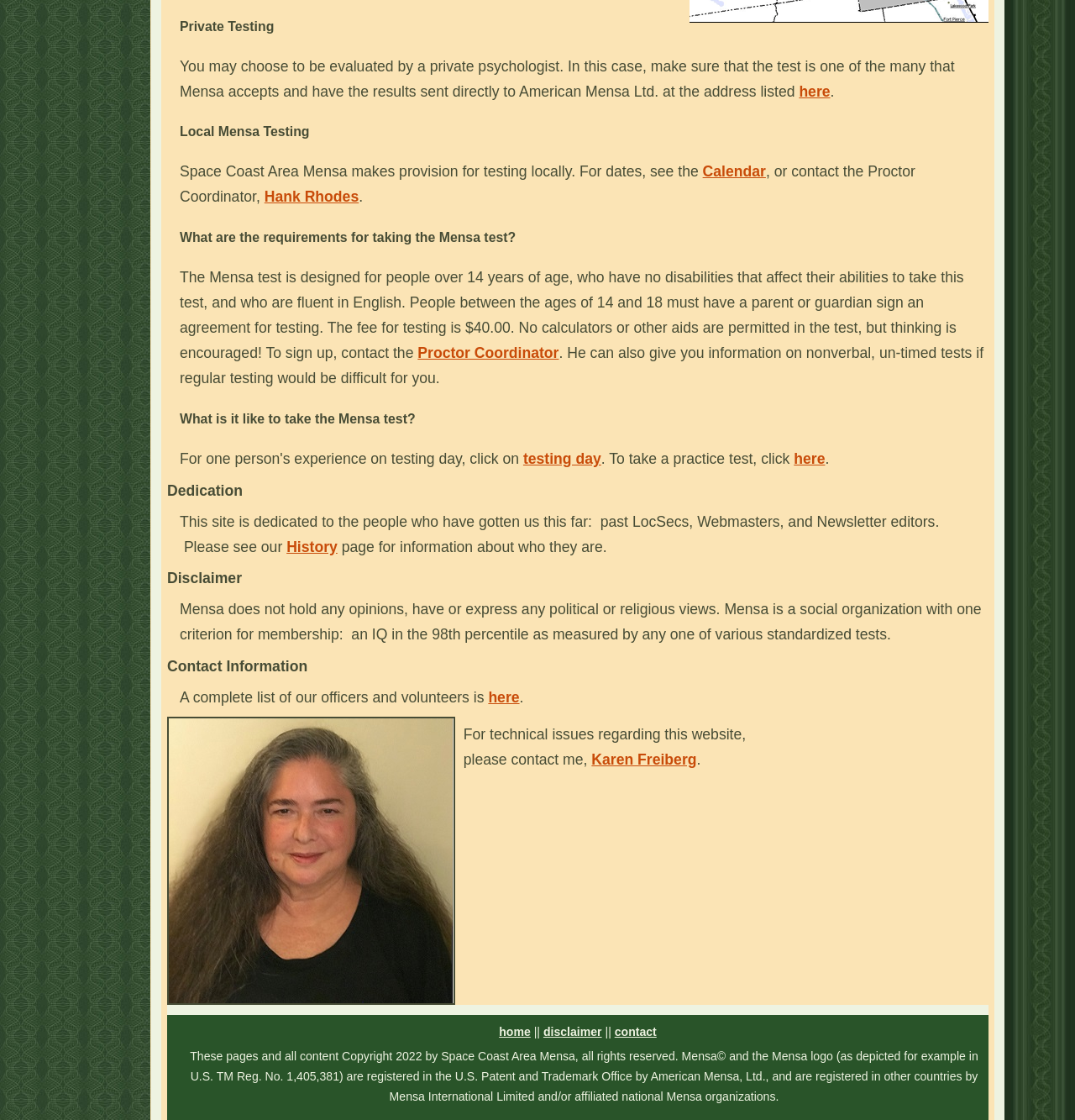Find the bounding box coordinates for the area that should be clicked to accomplish the instruction: "View the Calendar for local testing dates".

[0.654, 0.146, 0.712, 0.161]